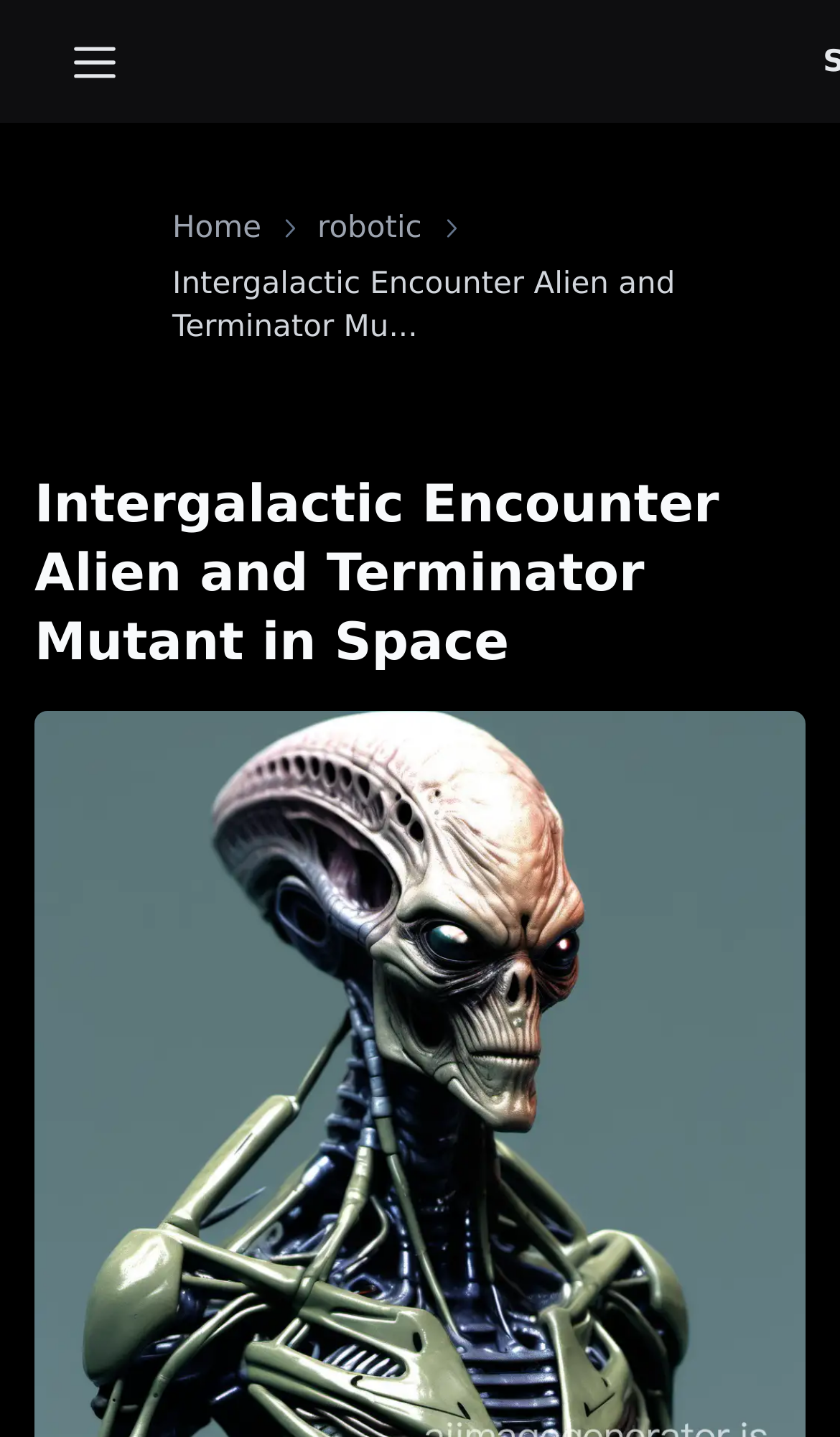Identify and generate the primary title of the webpage.

Intergalactic Encounter Alien and Terminator Mutant in Space